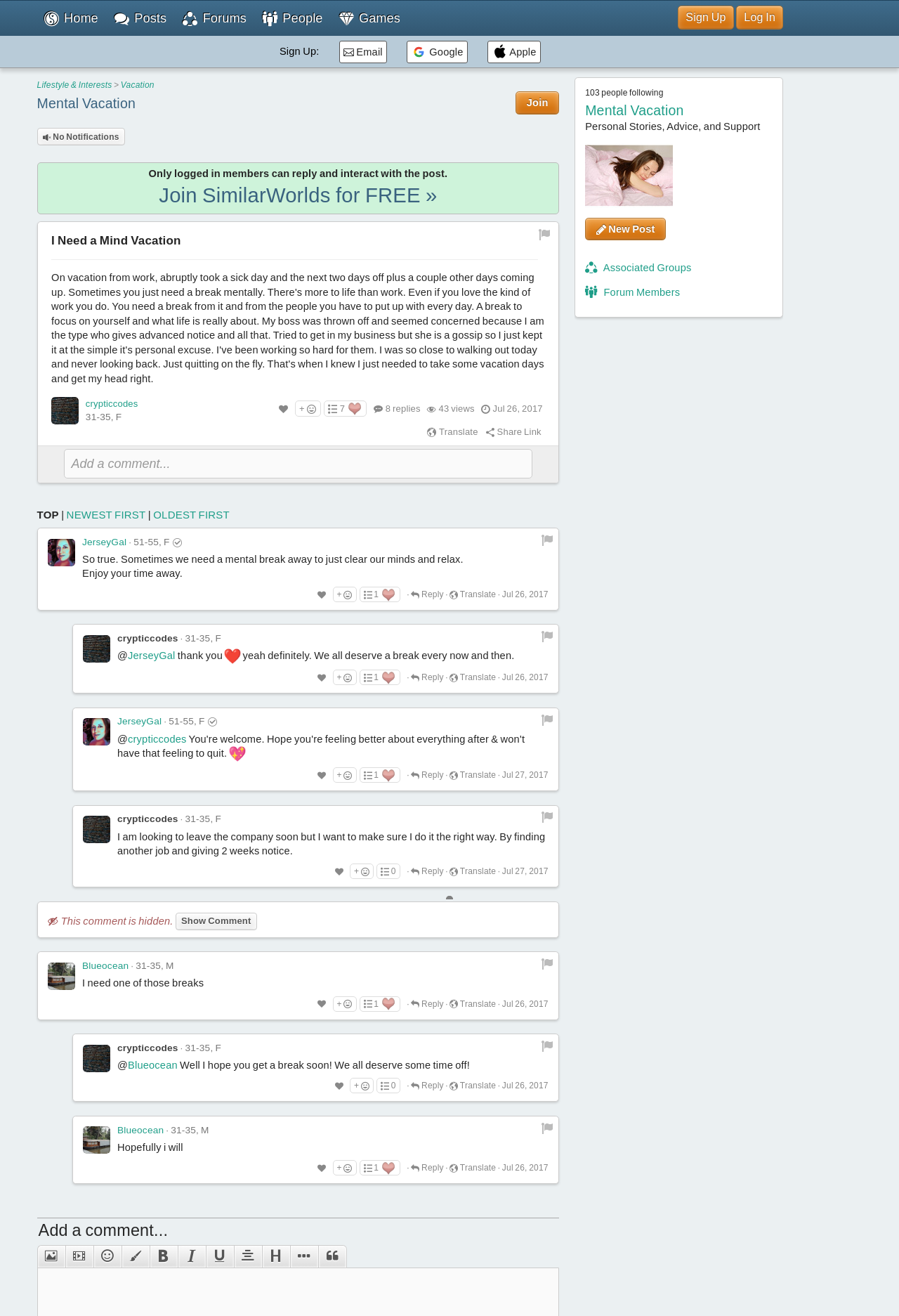Respond with a single word or short phrase to the following question: 
What is the purpose of the 'Join' button?

To join SimilarWorlds